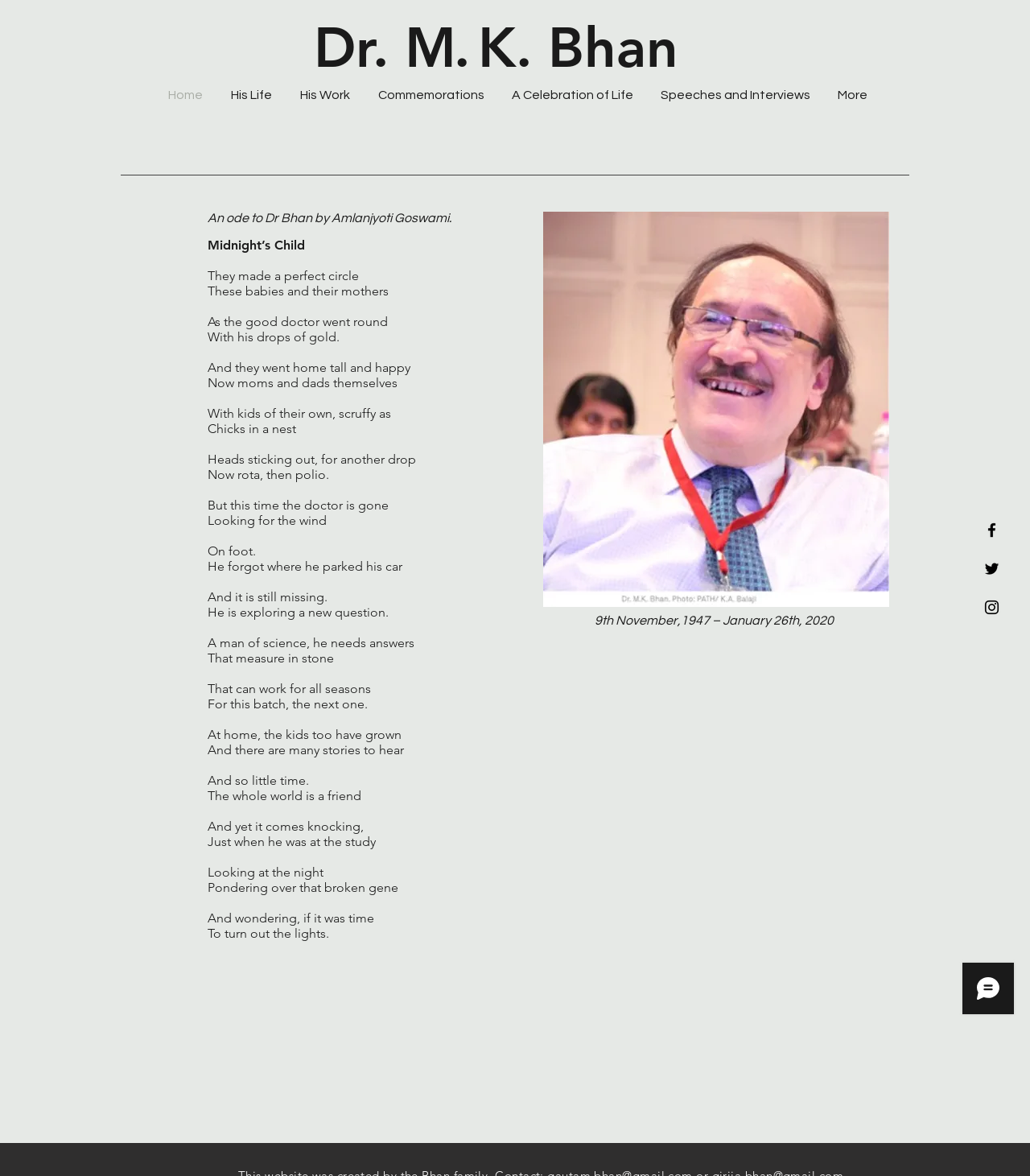Give a short answer to this question using one word or a phrase:
What social media platforms are linked on the webpage?

Facebook, Twitter, Instagram